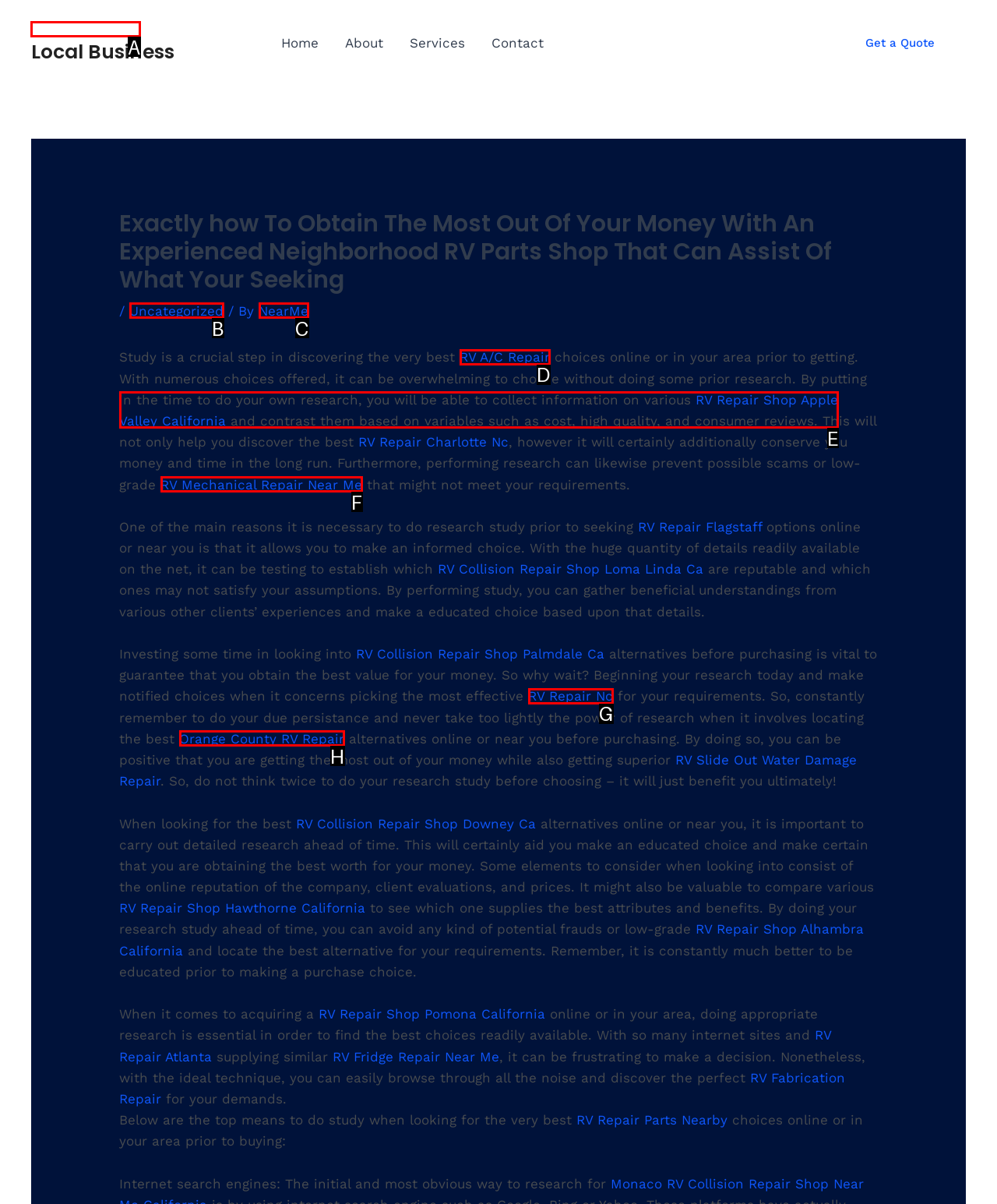Tell me the letter of the correct UI element to click for this instruction: Visit 'Local Business'. Answer with the letter only.

A